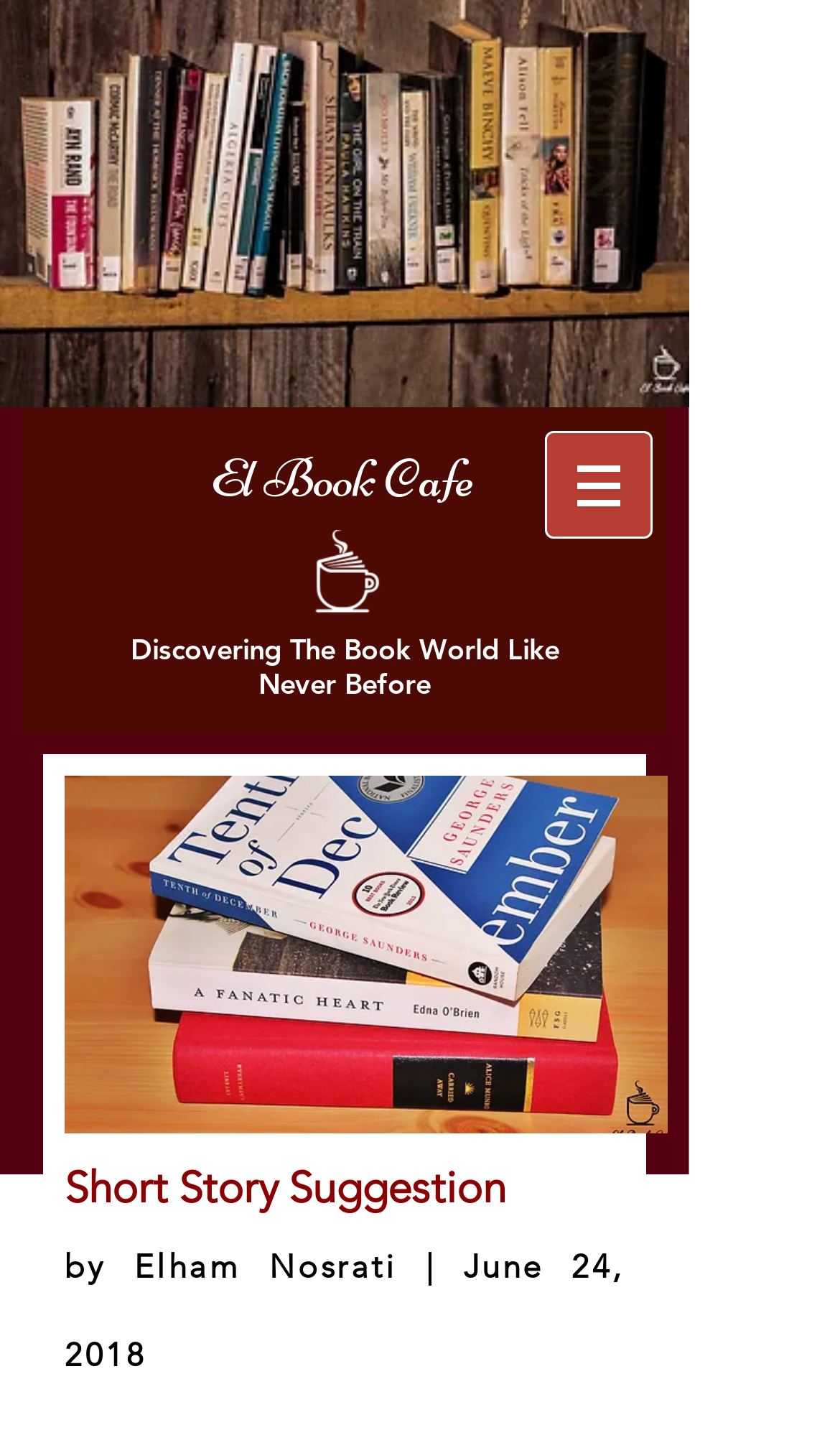Please find and generate the text of the main heading on the webpage.

El Book Cafe